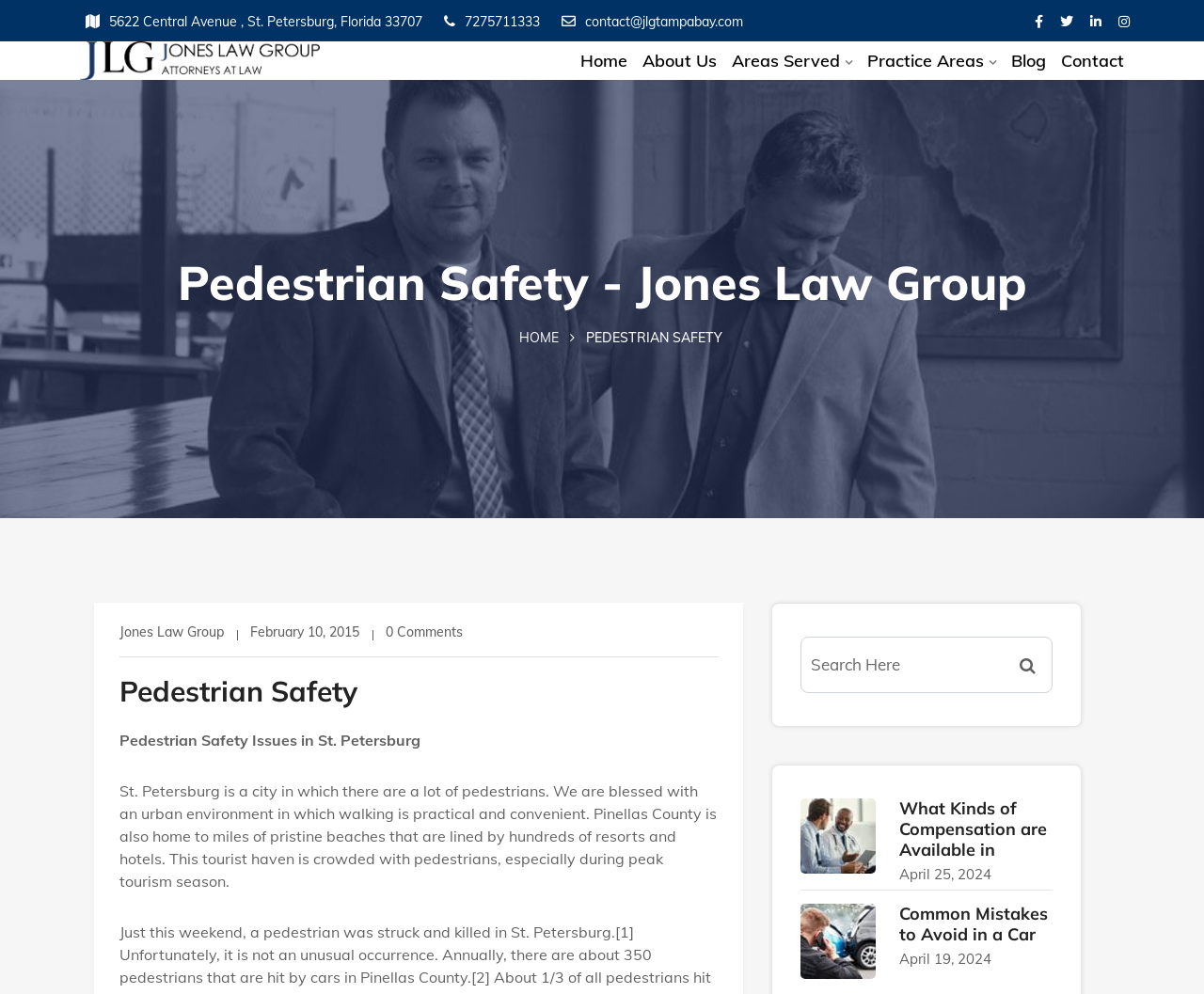Locate the bounding box coordinates of the area to click to fulfill this instruction: "visit the home page". The bounding box should be presented as four float numbers between 0 and 1, in the order [left, top, right, bottom].

[0.482, 0.048, 0.521, 0.074]